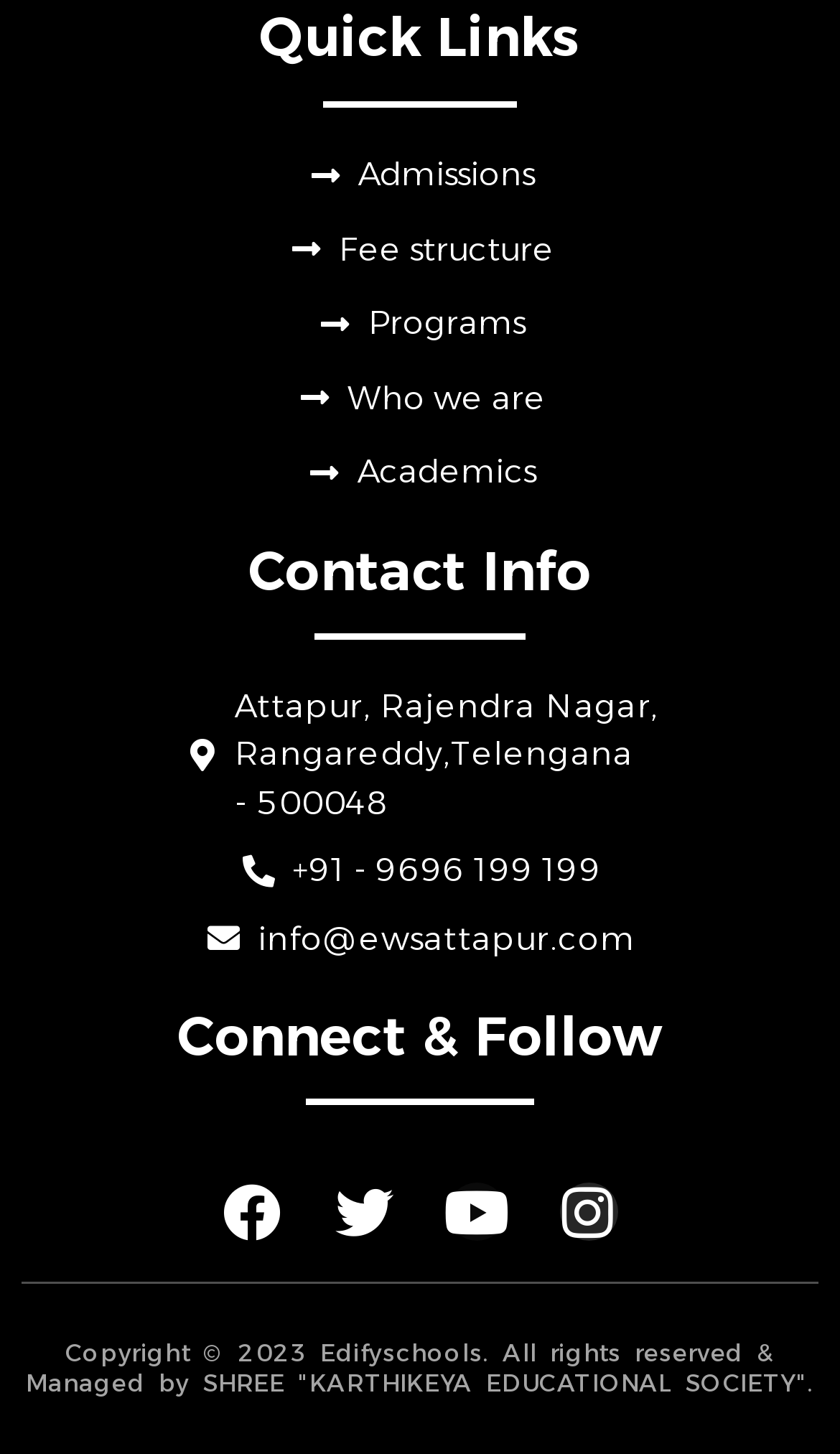Pinpoint the bounding box coordinates of the clickable area needed to execute the instruction: "View Fee structure". The coordinates should be specified as four float numbers between 0 and 1, i.e., [left, top, right, bottom].

[0.404, 0.156, 0.66, 0.184]